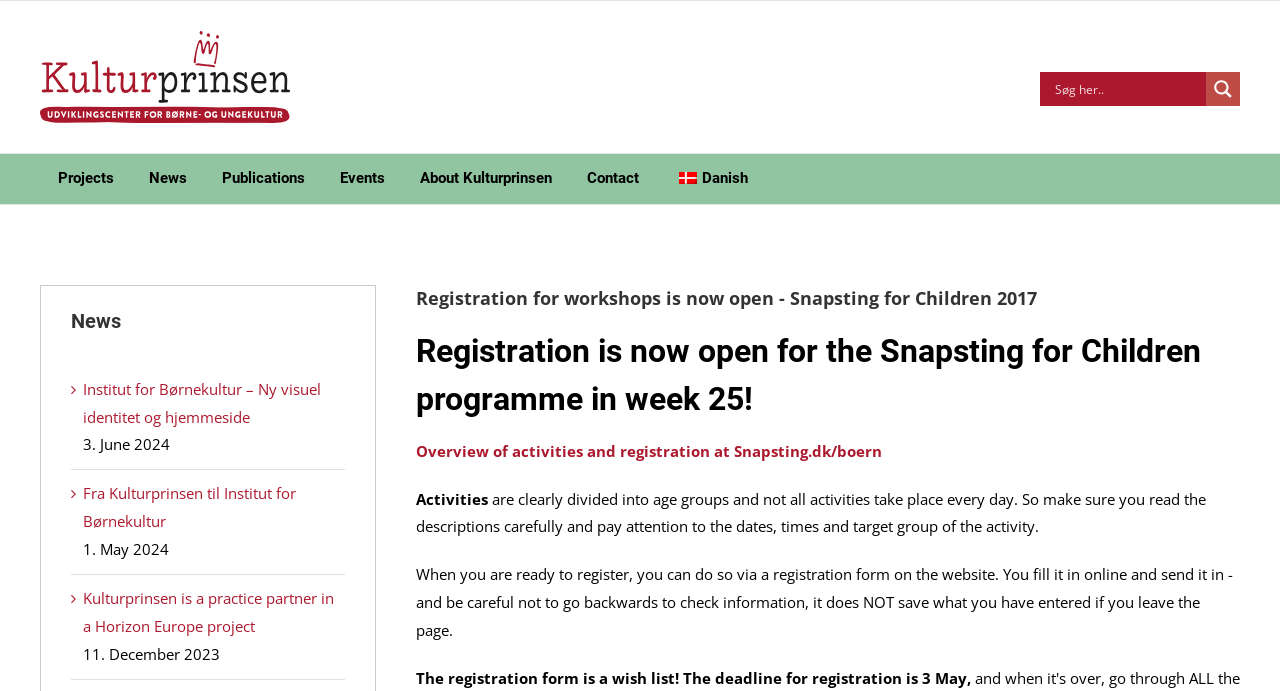Locate the bounding box coordinates of the area that needs to be clicked to fulfill the following instruction: "Read more about Snapsting for Children". The coordinates should be in the format of four float numbers between 0 and 1, namely [left, top, right, bottom].

[0.325, 0.638, 0.689, 0.667]